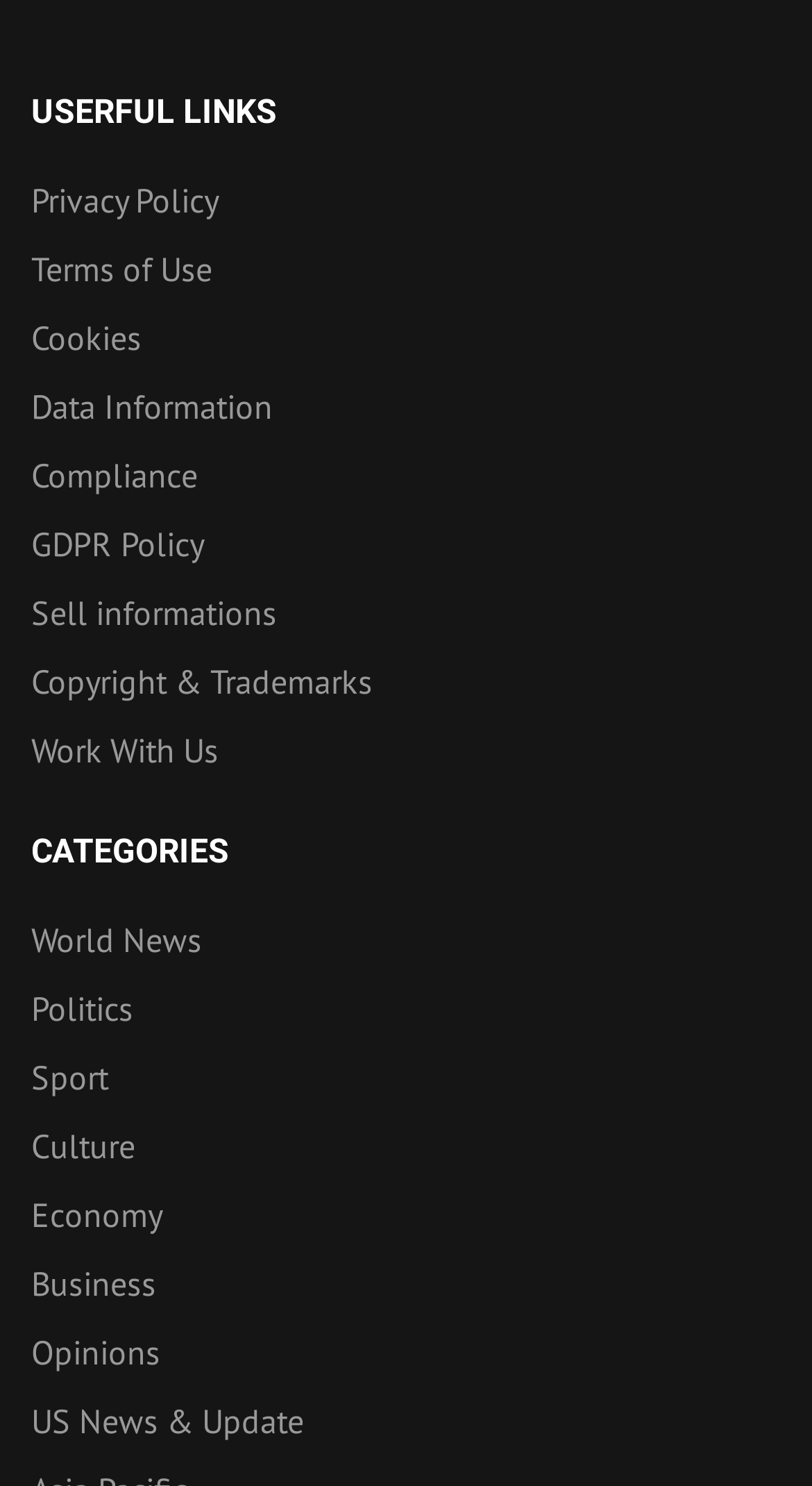Identify the bounding box coordinates of the clickable region to carry out the given instruction: "View useful links".

[0.038, 0.064, 0.341, 0.087]